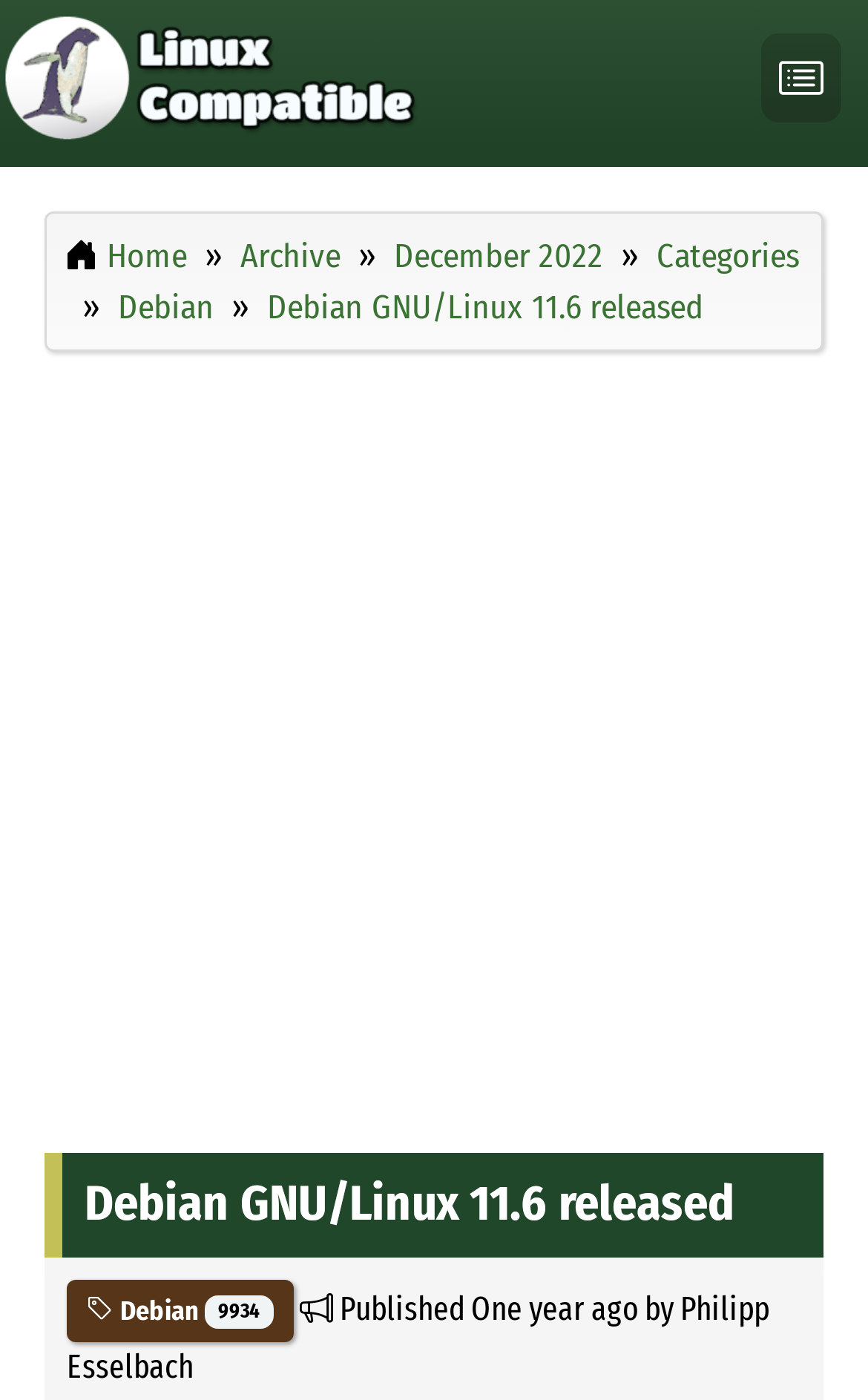Please locate the bounding box coordinates for the element that should be clicked to achieve the following instruction: "Read the Debian GNU/Linux 11.6 released article". Ensure the coordinates are given as four float numbers between 0 and 1, i.e., [left, top, right, bottom].

[0.308, 0.205, 0.81, 0.233]